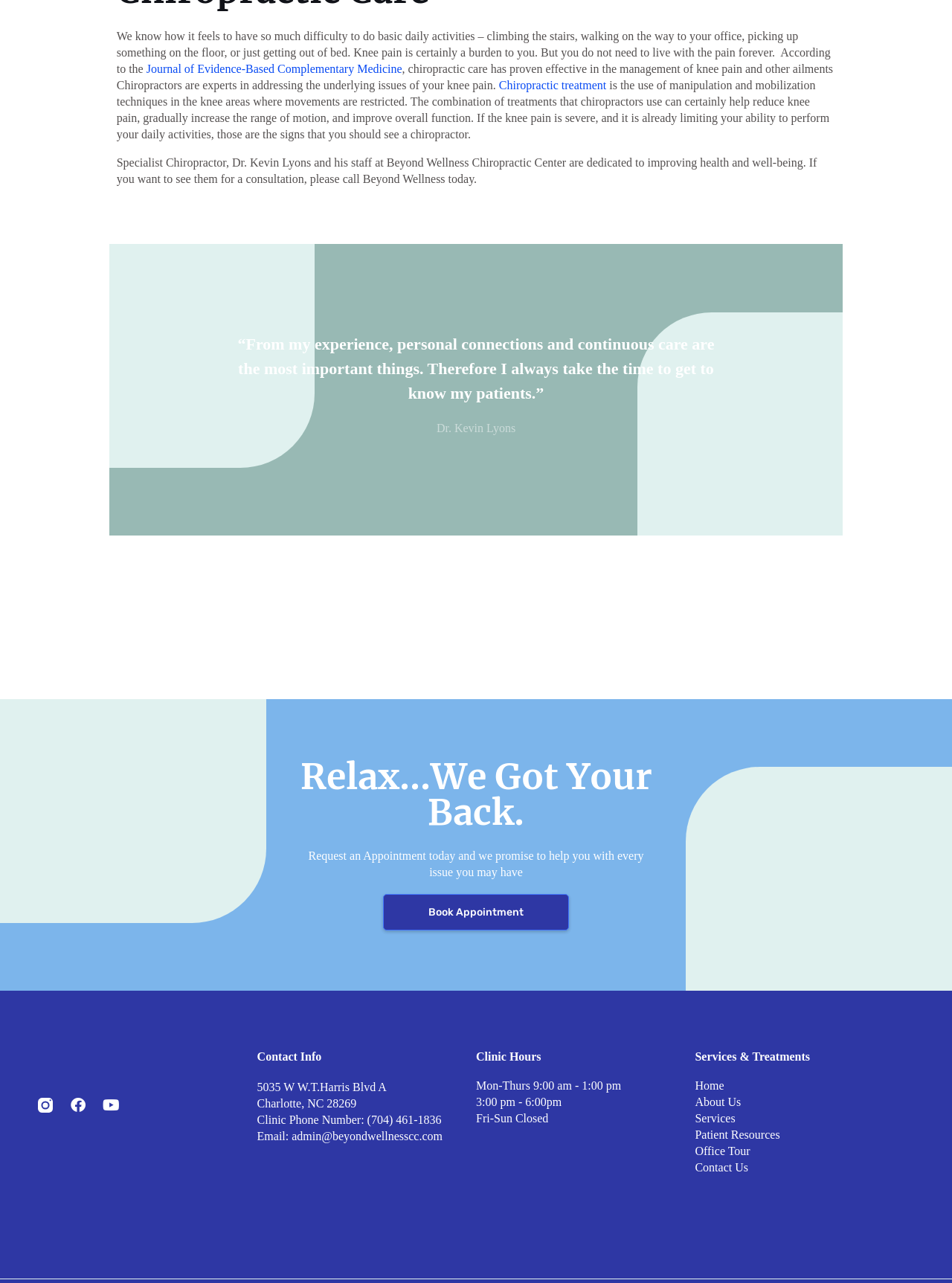Determine the bounding box coordinates of the element that should be clicked to execute the following command: "Visit the Journal of Evidence-Based Complementary Medicine".

[0.154, 0.049, 0.422, 0.059]